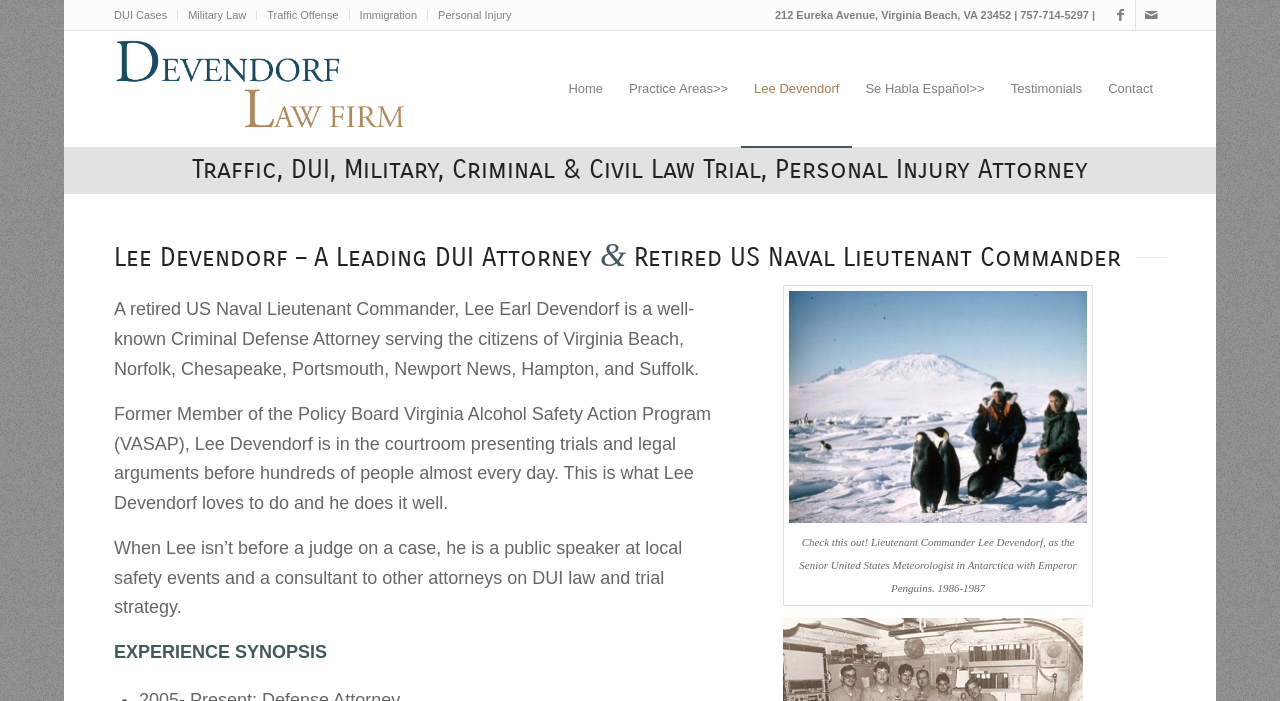Predict the bounding box coordinates of the area that should be clicked to accomplish the following instruction: "Click the Facebook link". The bounding box coordinates should consist of four float numbers between 0 and 1, i.e., [left, top, right, bottom].

[0.864, 0.0, 0.887, 0.043]